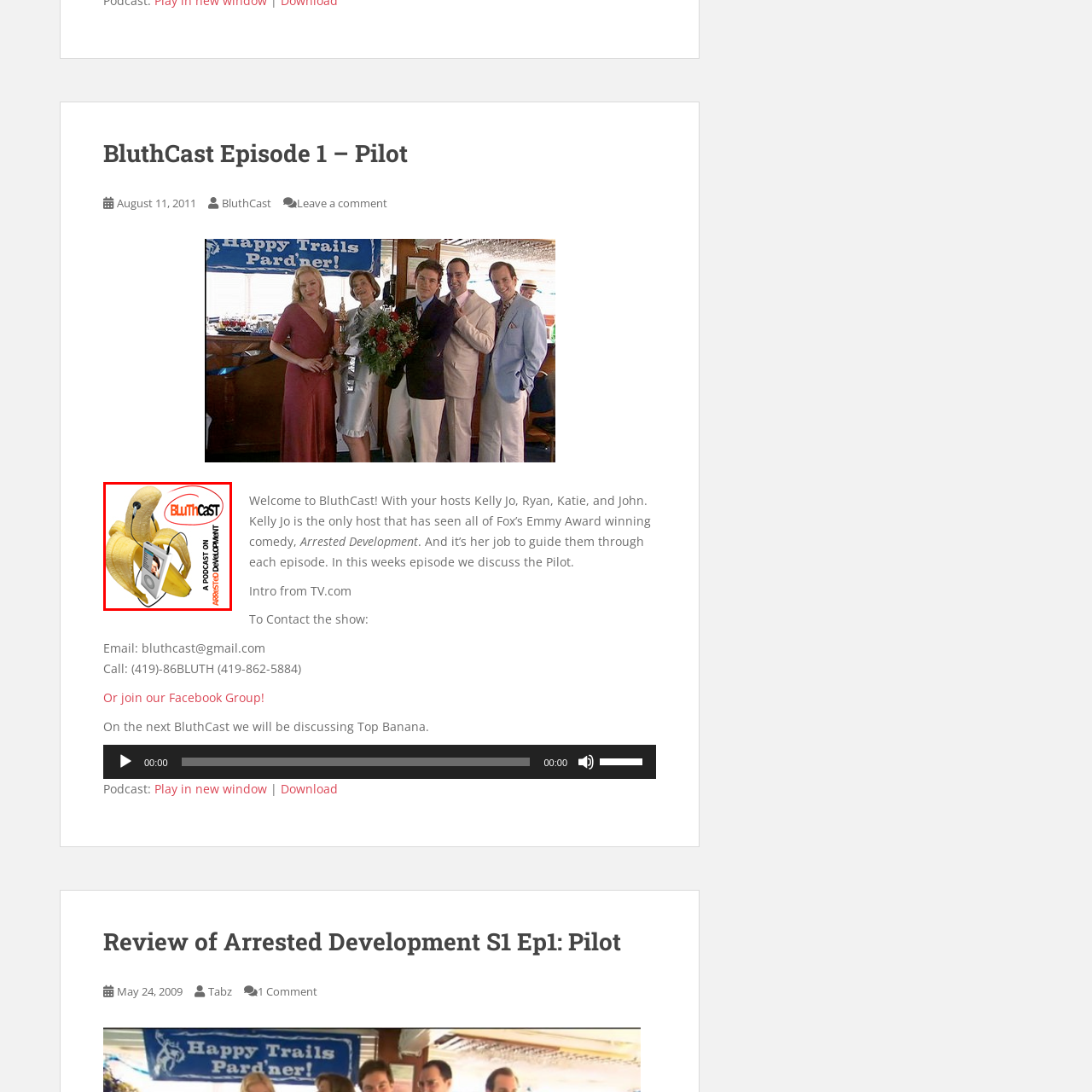Provide a comprehensive description of the image highlighted within the red bounding box.

The image features a whimsical design representing "BluthCast," a podcast dedicated to the Emmy Award-winning comedy series "Arrested Development." Central to the design is a stylized banana, which plays on the show's quirky humor, with a pair of headphones attached, emphasizing the auditory experience of the podcast. In the foreground, a music player displays a user-friendly interface, hinting at the podcast format and inviting listeners to engage with the show's content. The bold text overlay reads "BluthCast" prominently, accompanied by the subtitle "A Podcast on Arrested Development," clearly indicating the theme of the podcast. The colorful and playful approach captures the essence of the series and its dedicated fanbase.